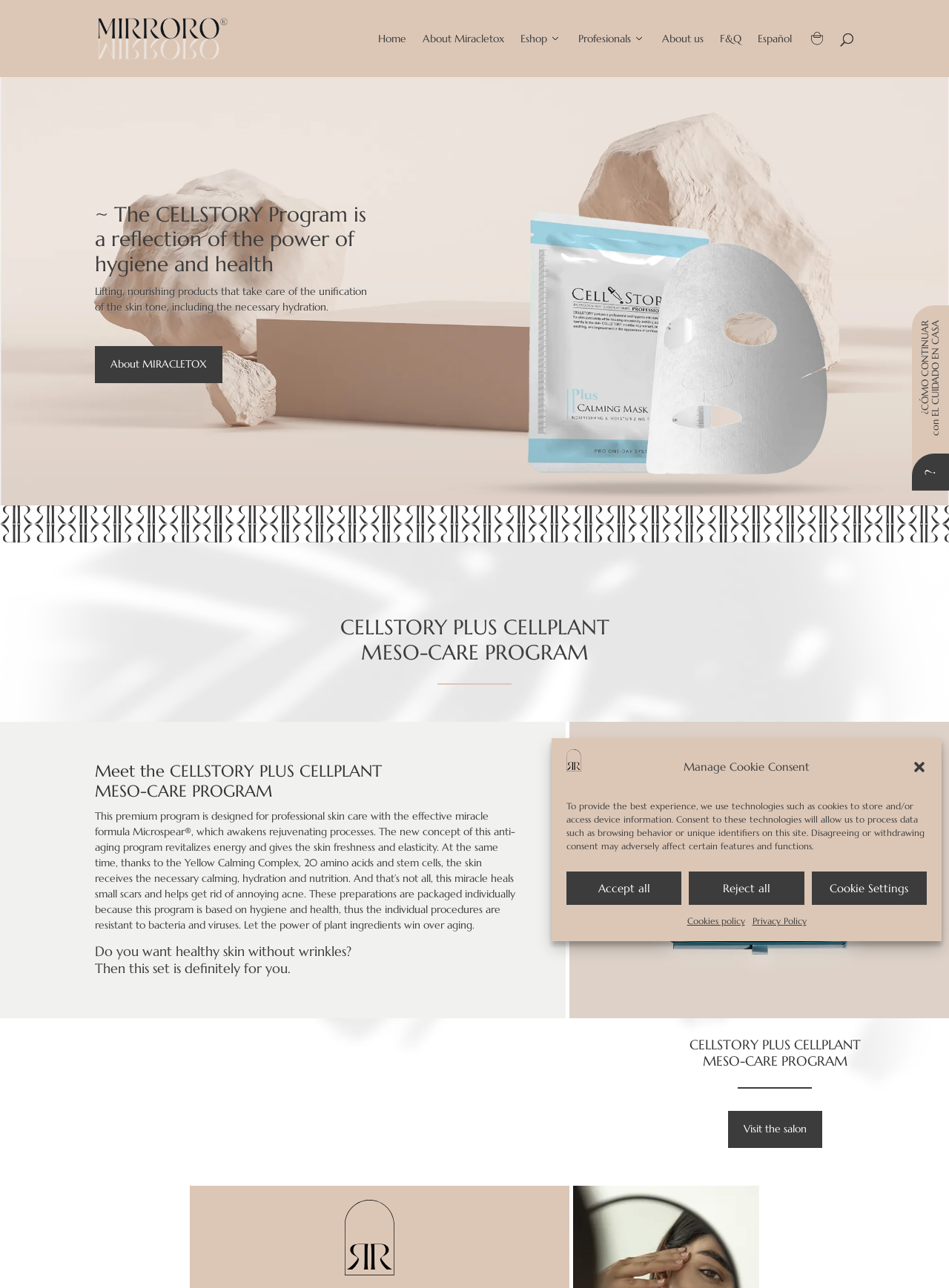Refer to the screenshot and answer the following question in detail:
What is the benefit of the Yellow Calming Complex?

The Yellow Calming Complex is mentioned as one of the key components of the CELLSTORY PLUS CELLPLANT MESO-CARE PROGRAM, which provides calming and hydration to the skin, in addition to 20 amino acids and stem cells.